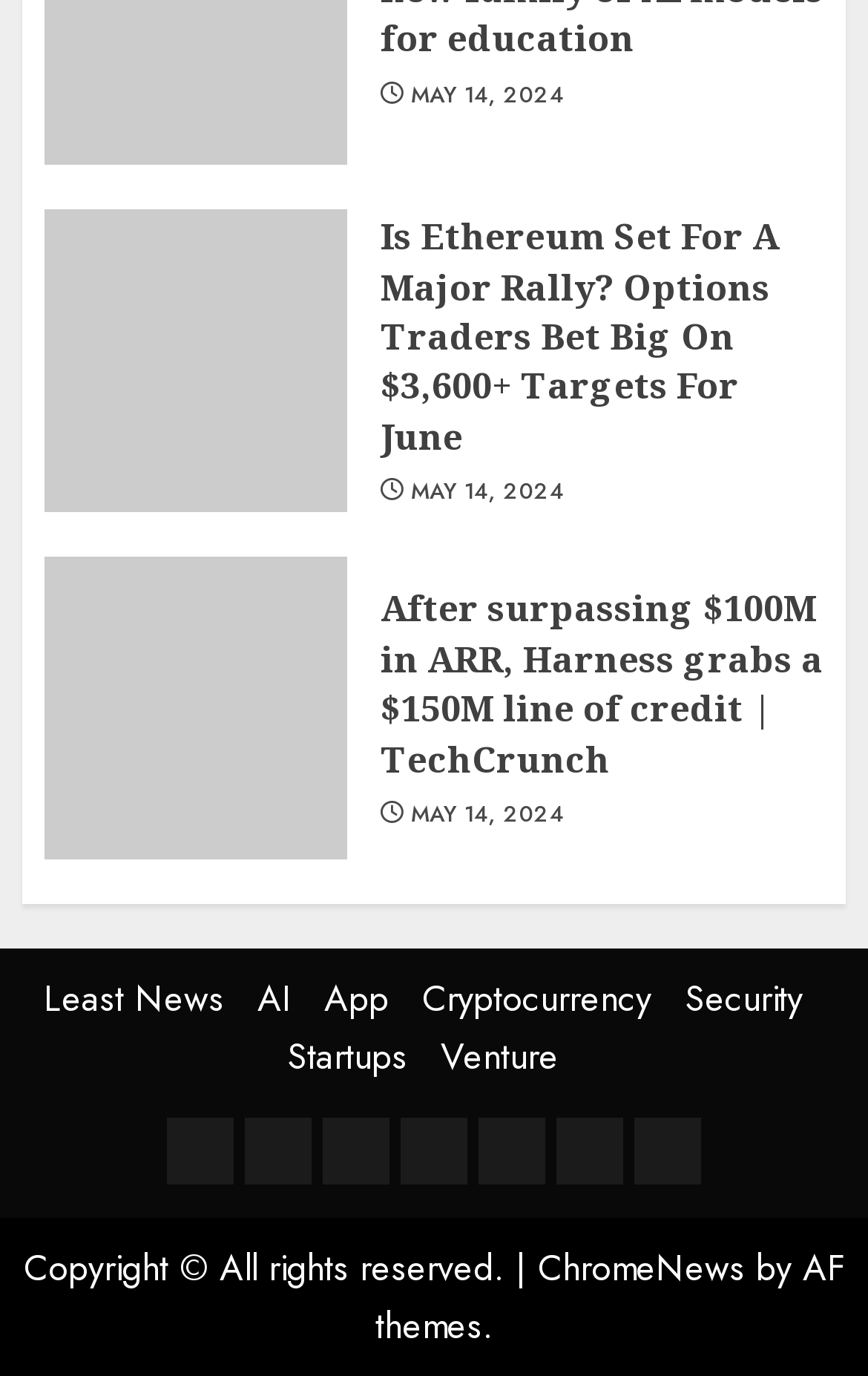Find the bounding box coordinates for the HTML element described as: "May 14, 2024". The coordinates should consist of four float values between 0 and 1, i.e., [left, top, right, bottom].

[0.473, 0.058, 0.649, 0.08]